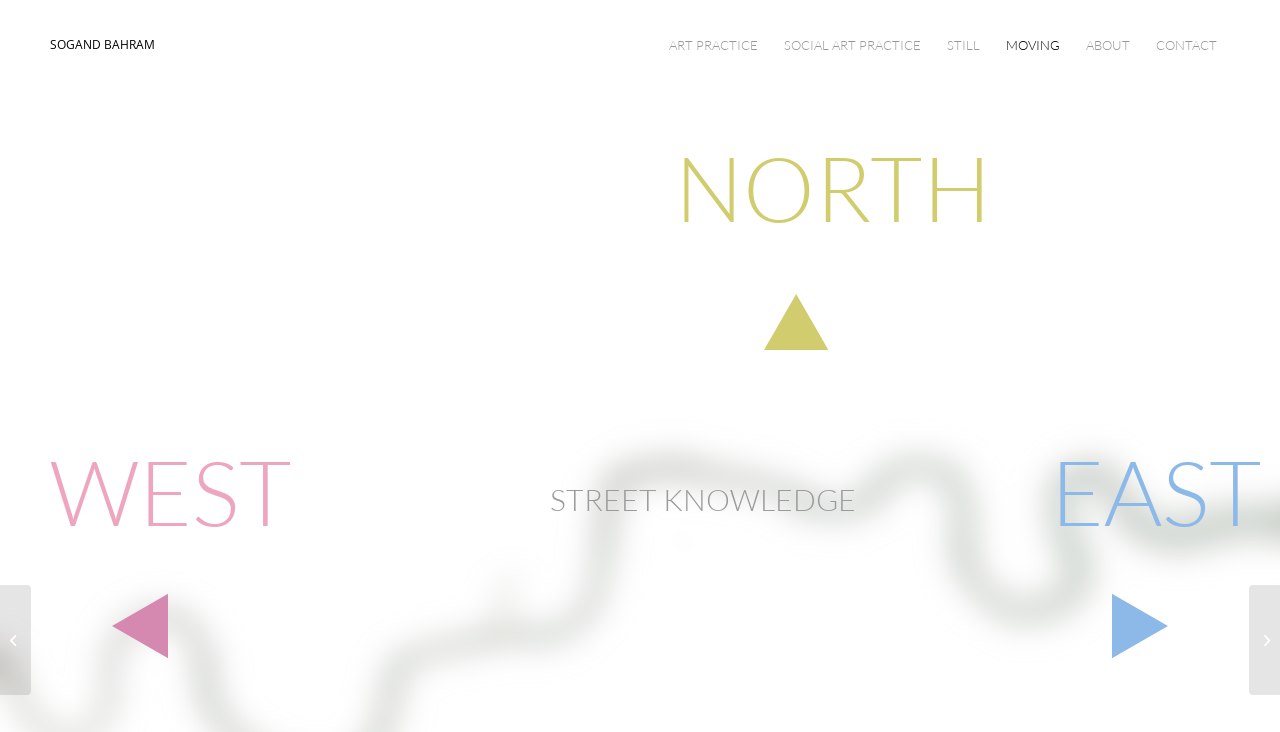Please identify the bounding box coordinates for the region that you need to click to follow this instruction: "view WEST section".

[0.039, 0.604, 0.179, 0.739]